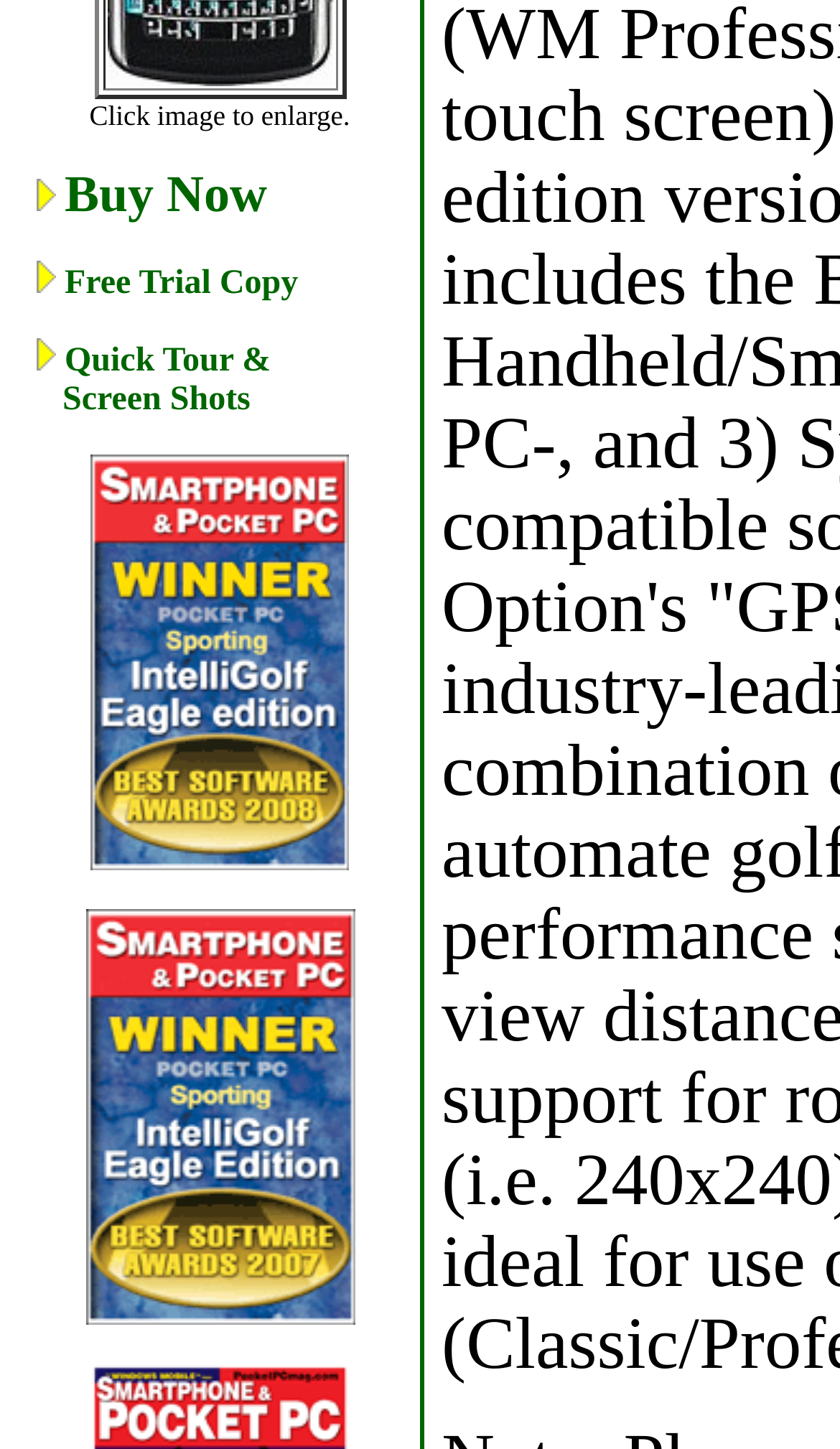Identify the bounding box coordinates for the UI element mentioned here: "Buy Now". Provide the coordinates as four float values between 0 and 1, i.e., [left, top, right, bottom].

[0.077, 0.126, 0.318, 0.152]